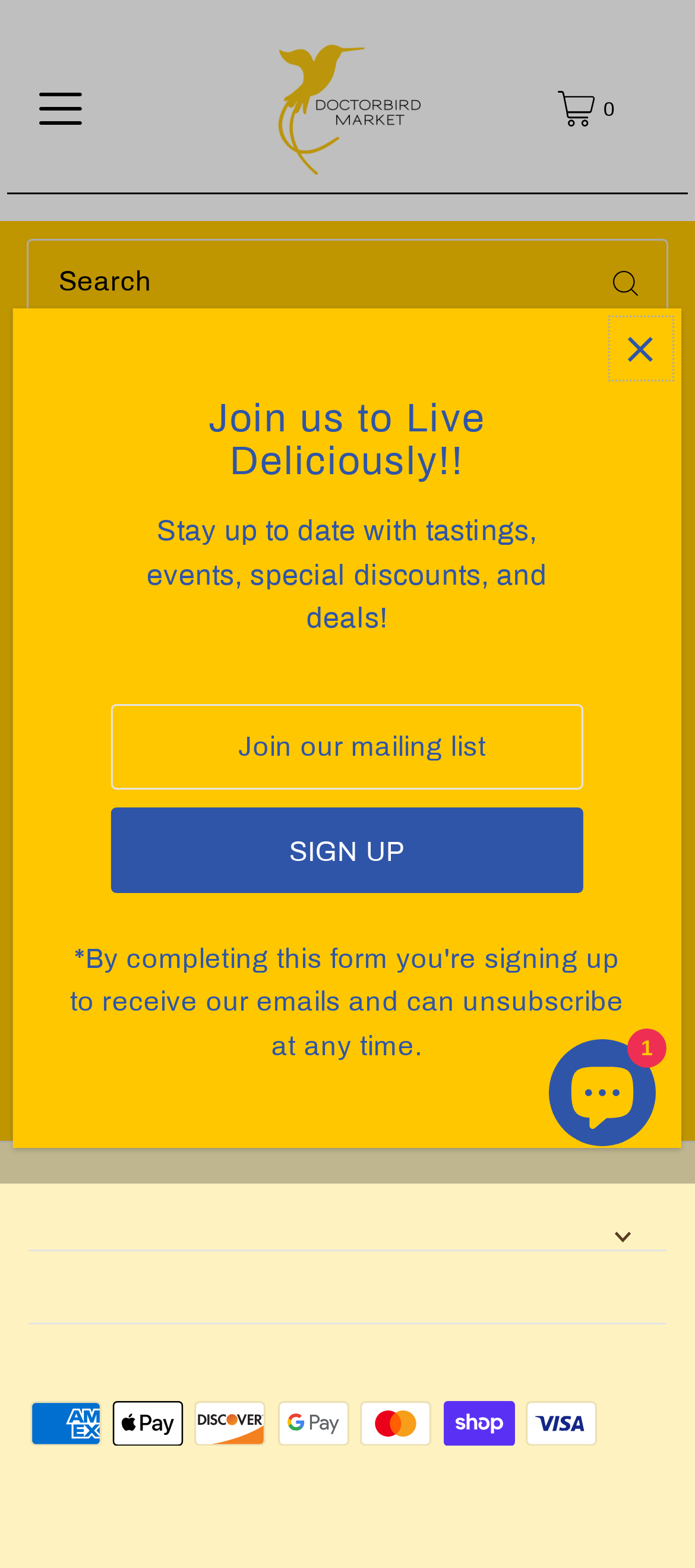What is the call-to-action for the mailing list?
Based on the screenshot, provide a one-word or short-phrase response.

Sign up